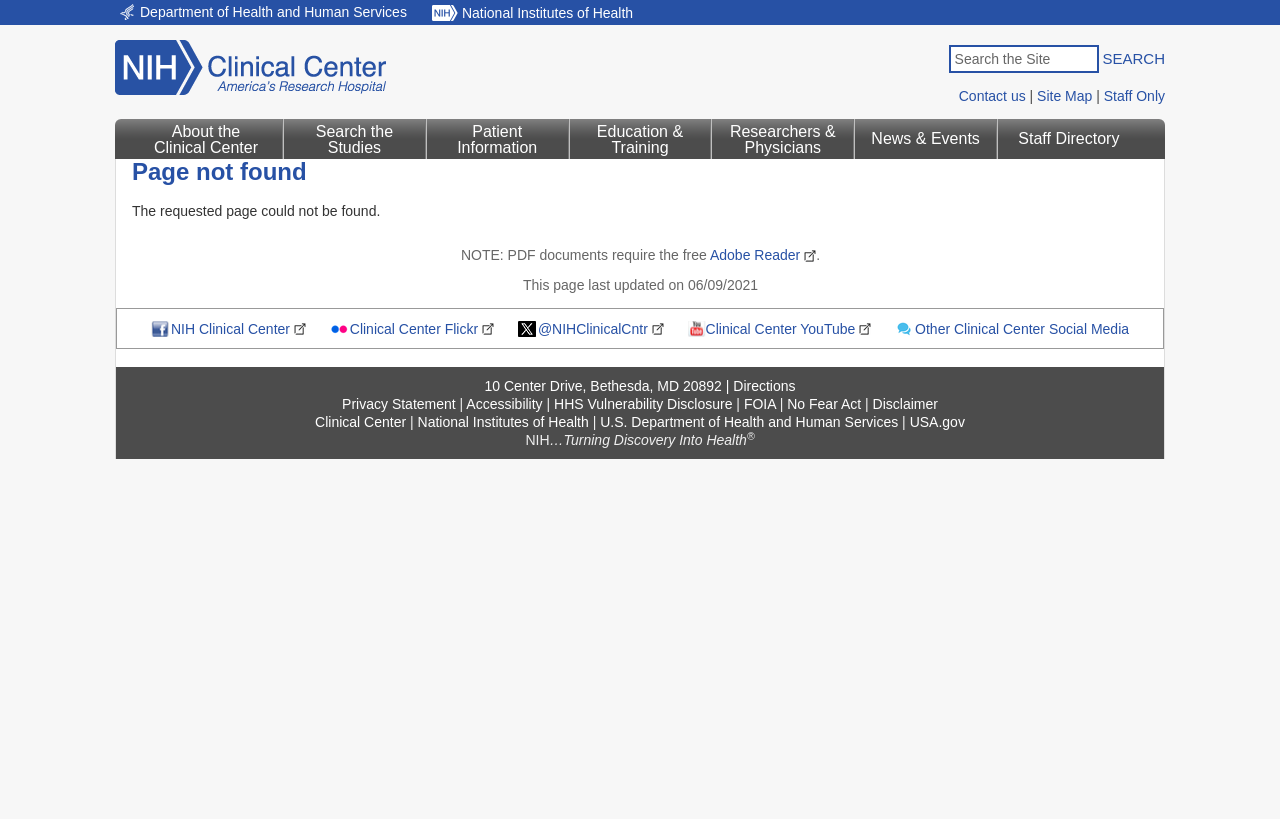Identify the bounding box coordinates for the element that needs to be clicked to fulfill this instruction: "View About the Clinical Center". Provide the coordinates in the format of four float numbers between 0 and 1: [left, top, right, bottom].

[0.109, 0.145, 0.212, 0.194]